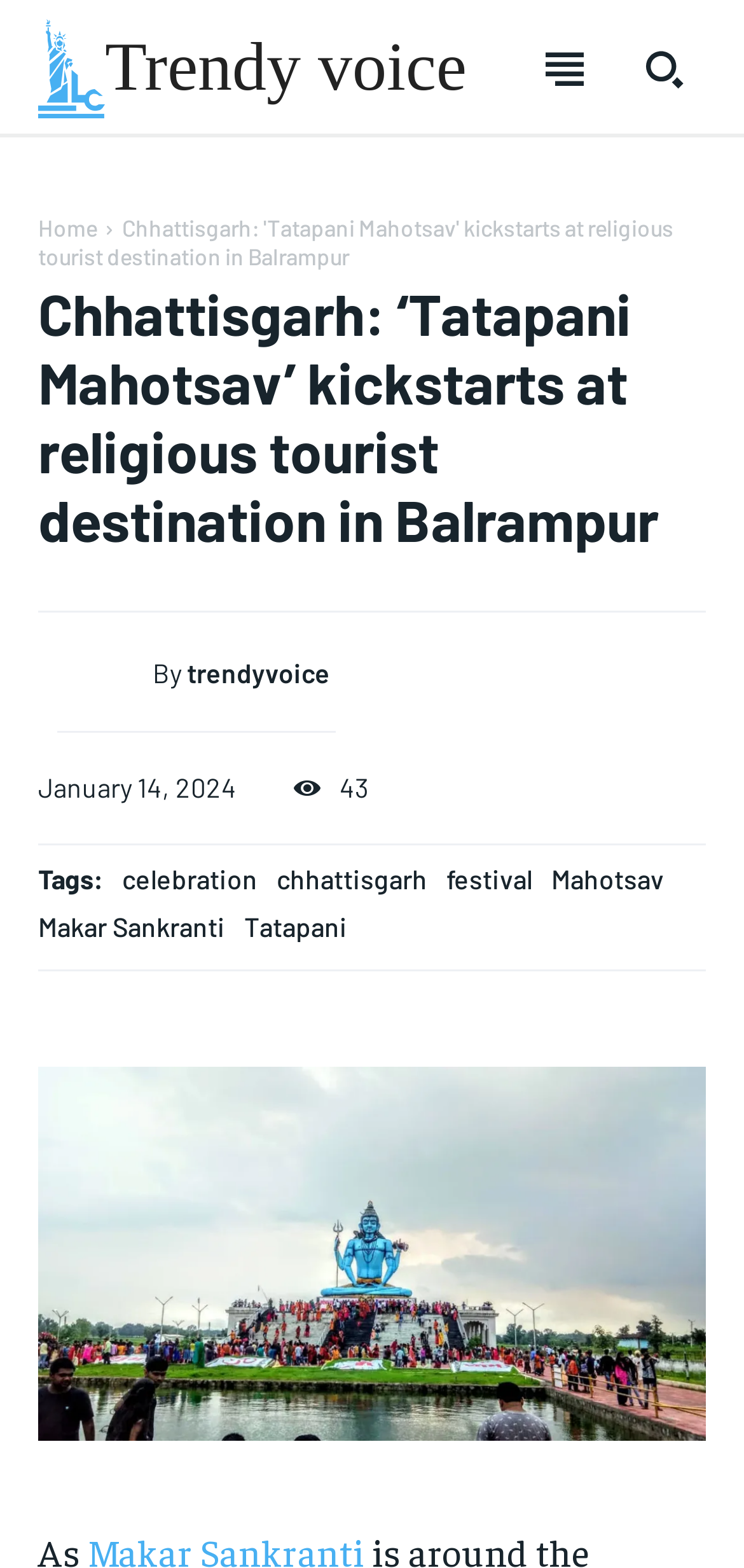Using the element description provided, determine the bounding box coordinates in the format (top-left x, top-left y, bottom-right x, bottom-right y). Ensure that all values are floating point numbers between 0 and 1. Element description: Parks and Recreation

None